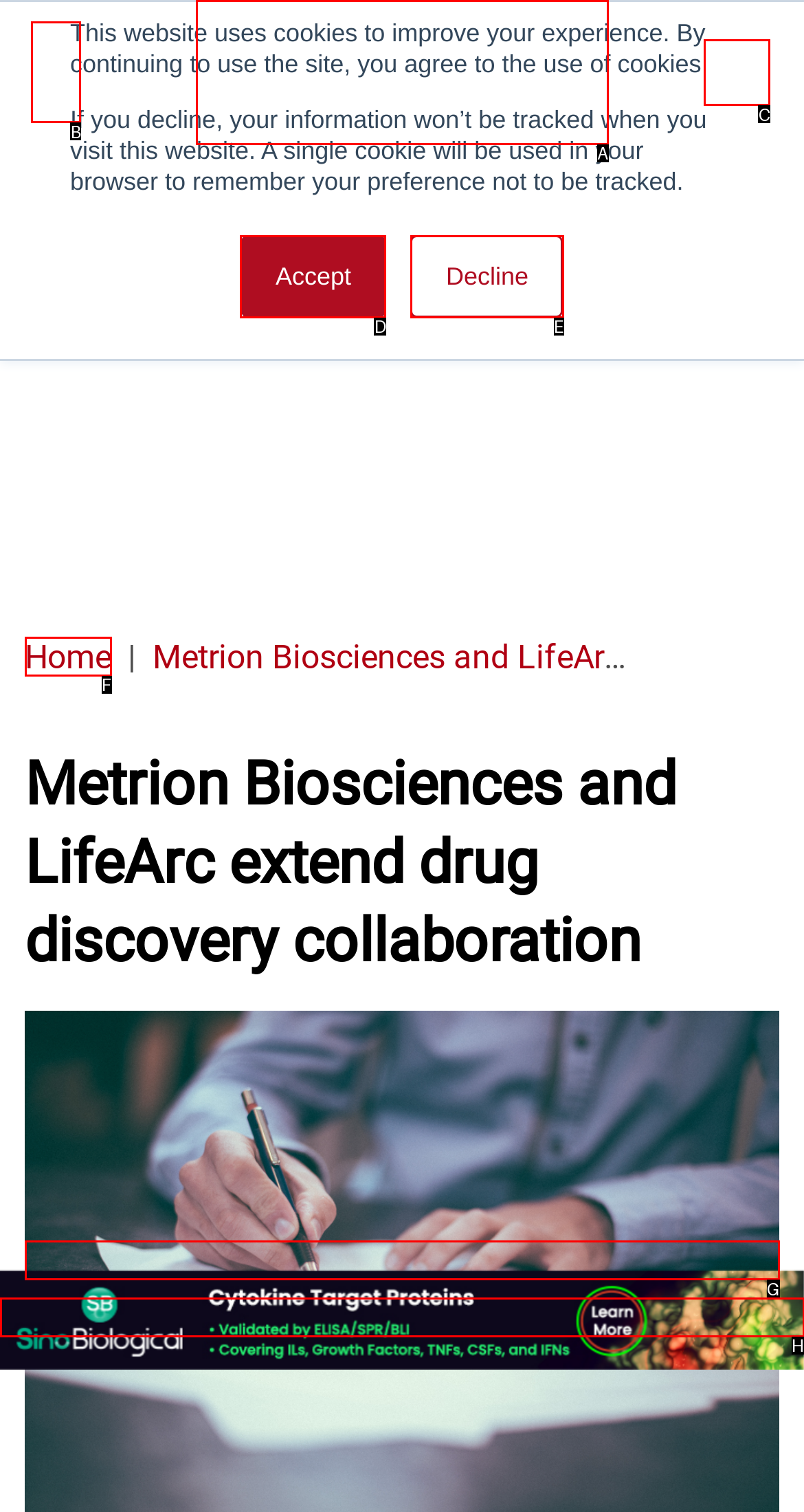Tell me which element should be clicked to achieve the following objective: Visit Twitter
Reply with the letter of the correct option from the displayed choices.

None